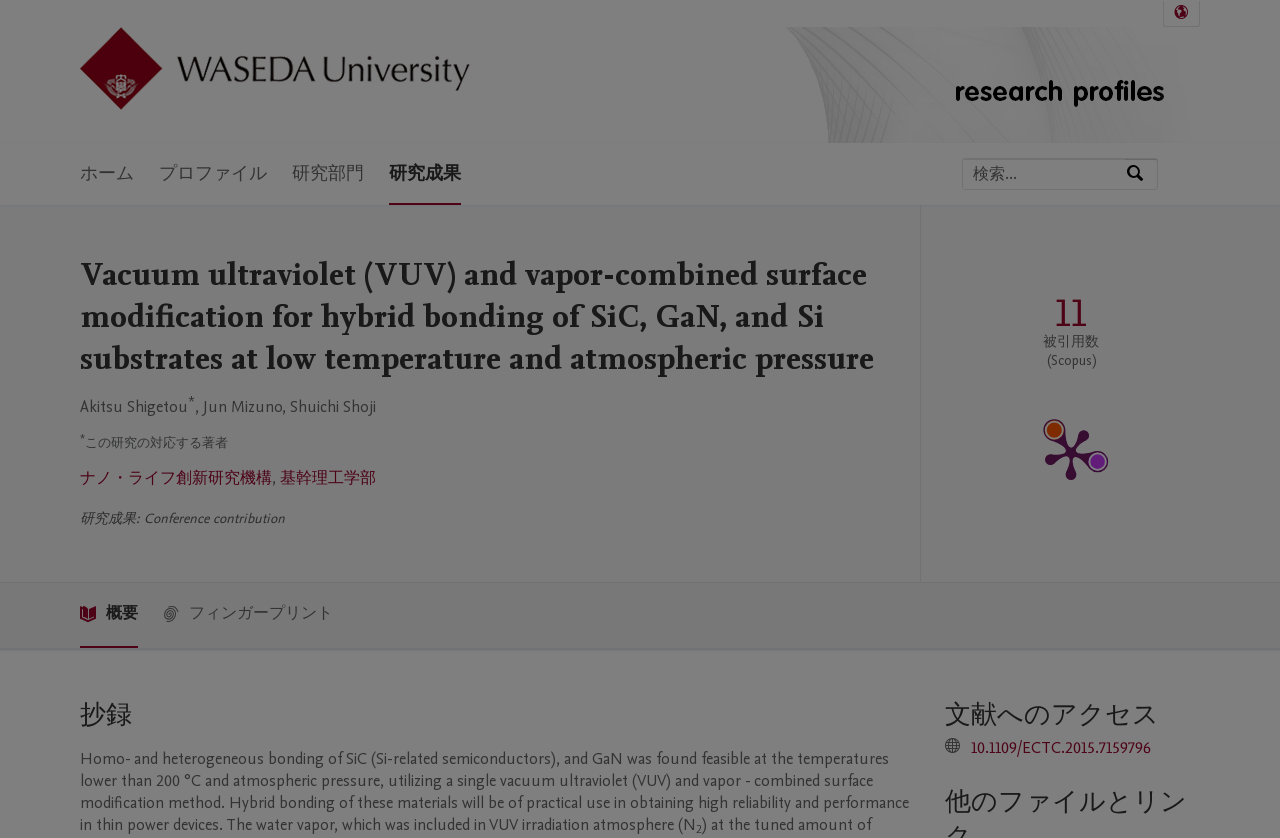Predict the bounding box coordinates of the area that should be clicked to accomplish the following instruction: "Select a language". The bounding box coordinates should consist of four float numbers between 0 and 1, i.e., [left, top, right, bottom].

[0.909, 0.001, 0.937, 0.031]